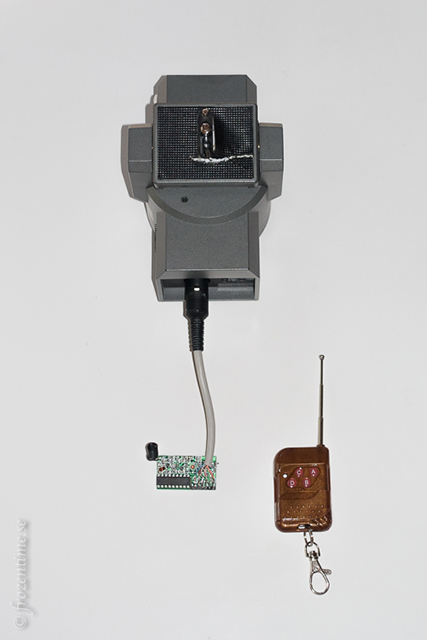Create a detailed narrative that captures the essence of the image.

The image displays a small electronic device, prominently featuring a gray housing with a textured surface and a central element that suggests an embedded mechanism or button. Attached to it is a slender cable leading downwards, which connects to a printed circuit board (PCB) that lies directly beneath. The PCB is compact and showcases various electronic components, likely indicating functionality related to the device.

On the right, there is a small remote control fob, which has a brown casing and a retractable antenna. The fob features several buttons, potentially used to interact with the main device. This arrangement hints at a system that might be used for remote operation or security applications. The clean, white background emphasizes the components, creating a striking juxtaposition of modern technology.